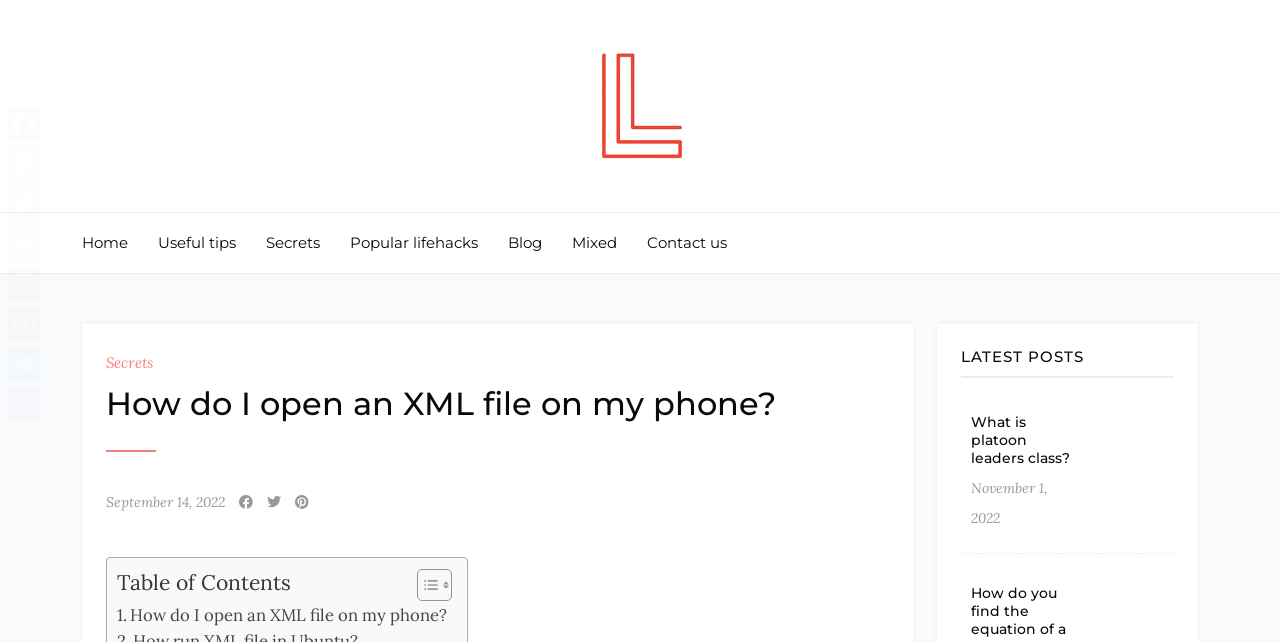What is the name of the website?
Answer briefly with a single word or phrase based on the image.

Locke-movie.com